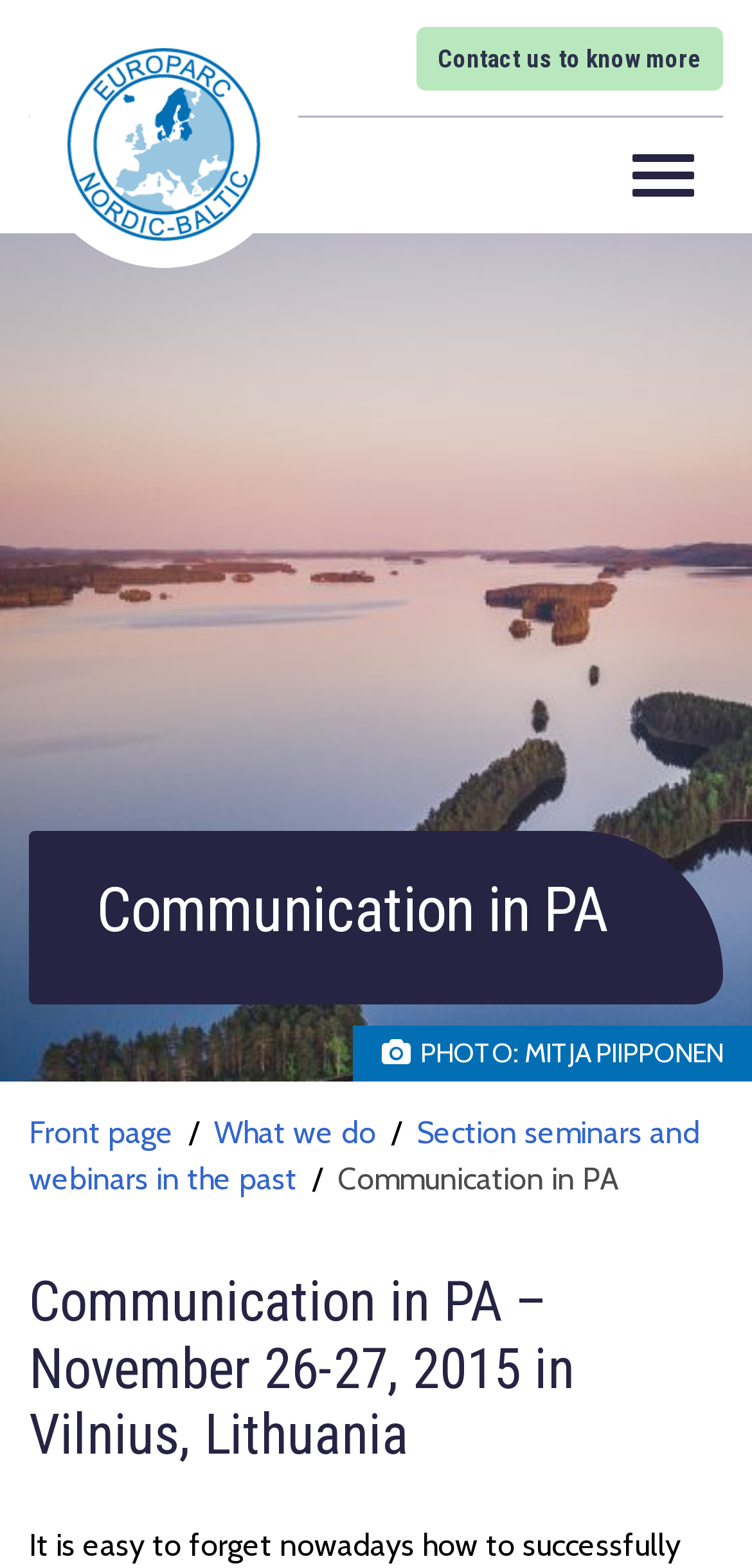Please provide a one-word or short phrase answer to the question:
How many links are in the crumbtrail navigation?

4